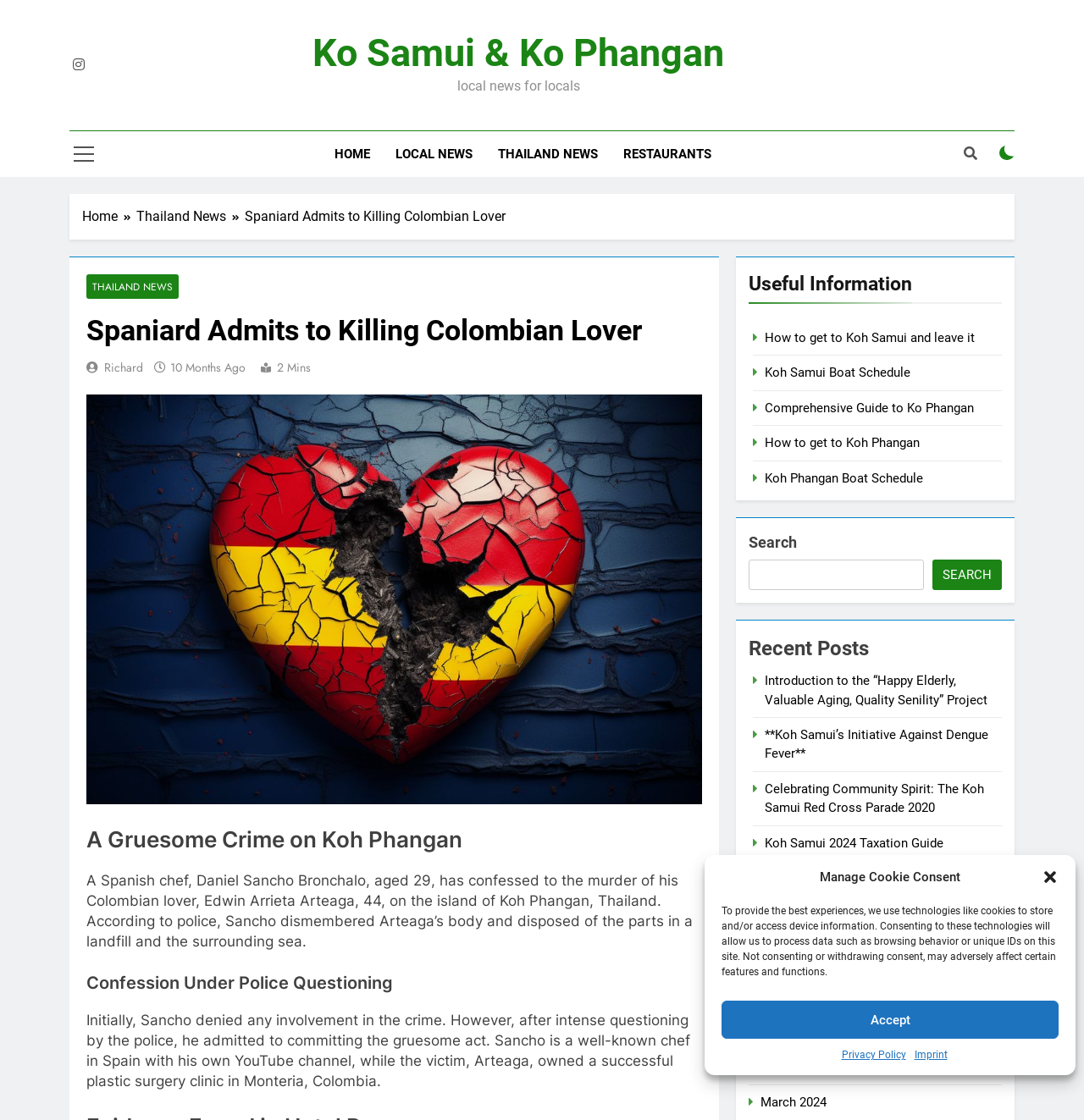Specify the bounding box coordinates of the element's region that should be clicked to achieve the following instruction: "View the archives for June 2024". The bounding box coordinates consist of four float numbers between 0 and 1, in the format [left, top, right, bottom].

[0.702, 0.884, 0.755, 0.897]